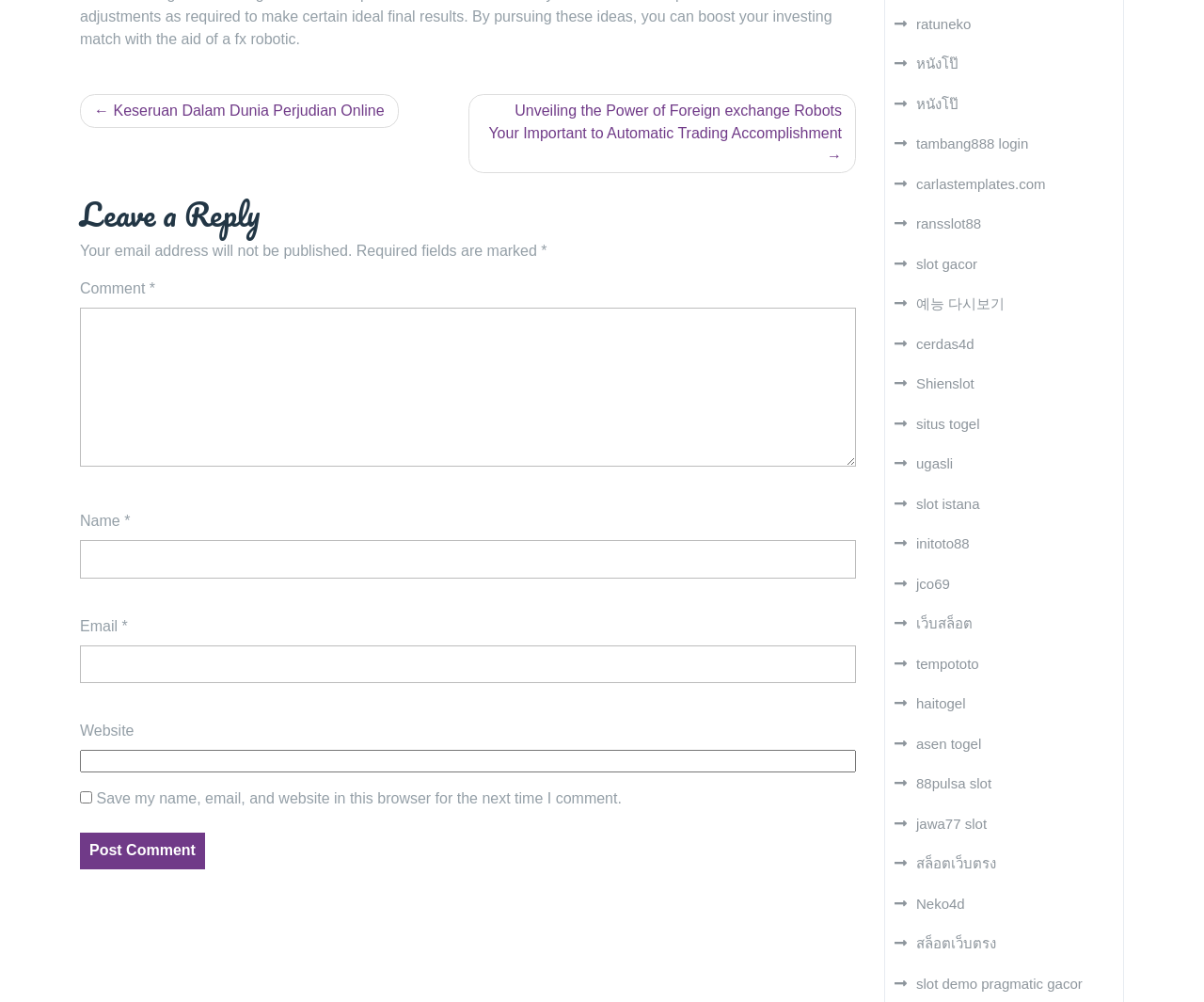Please provide a brief answer to the question using only one word or phrase: 
How many text boxes are required to be filled in to submit a comment?

3